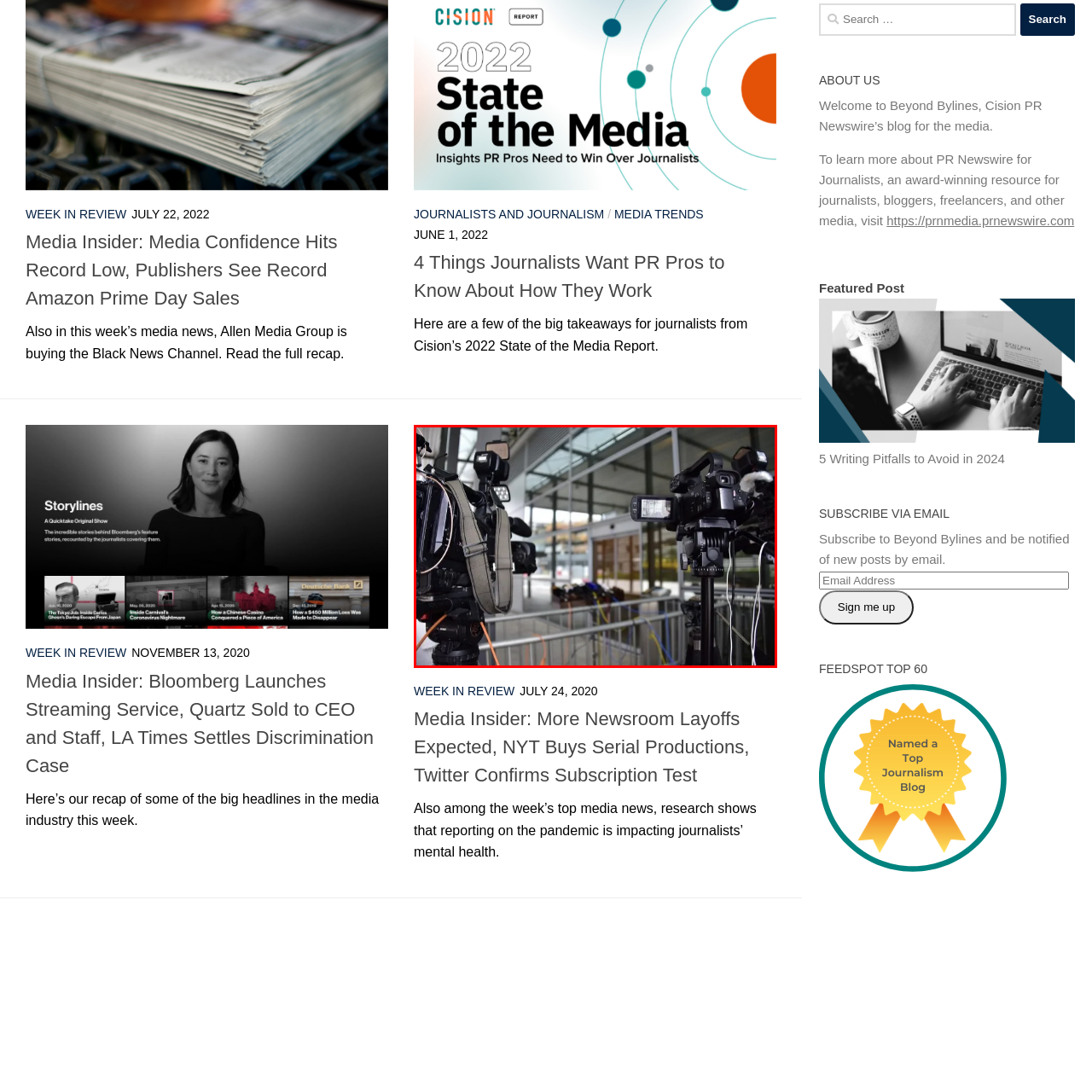Focus on the area highlighted by the red bounding box and give a thorough response to the following question, drawing from the image: Is the building a temporary setup?

The architectural lines of the building and the array of cables hint at a well-organized media setup, suggesting that the building is a permanent structure and not a temporary setup.